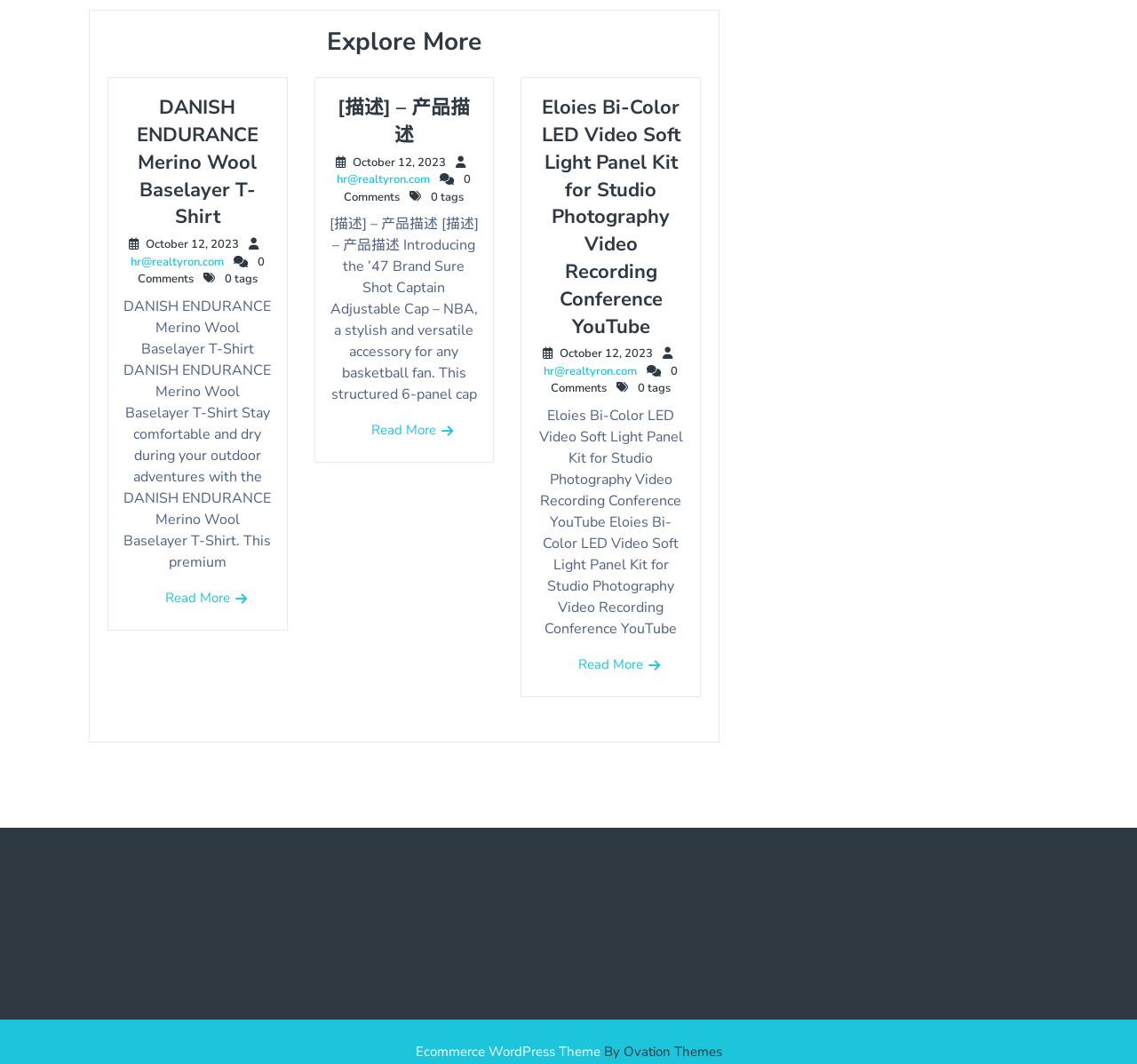Give a one-word or phrase response to the following question: How many comments does the second product have?

0